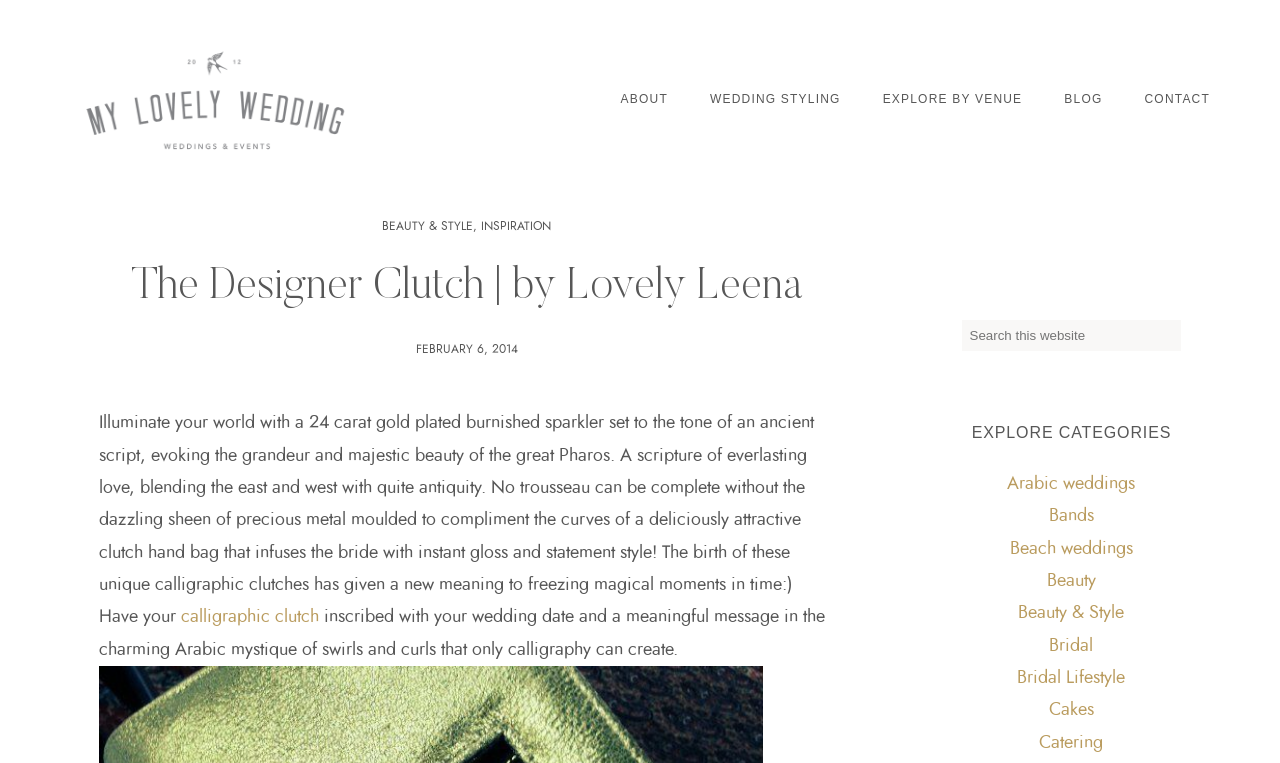What is the name of the wedding planner?
Analyze the screenshot and provide a detailed answer to the question.

The name of the wedding planner can be found in the header section of the webpage, where it says 'The Designer Clutch | by Lovely Leena – My Lovely Wedding – Dubai Wedding Planners + Styling'.